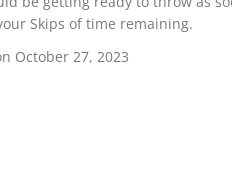Use a single word or phrase to answer this question: 
What is the purpose of the instructions on the webpage?

Enhance efficiency and enjoyment